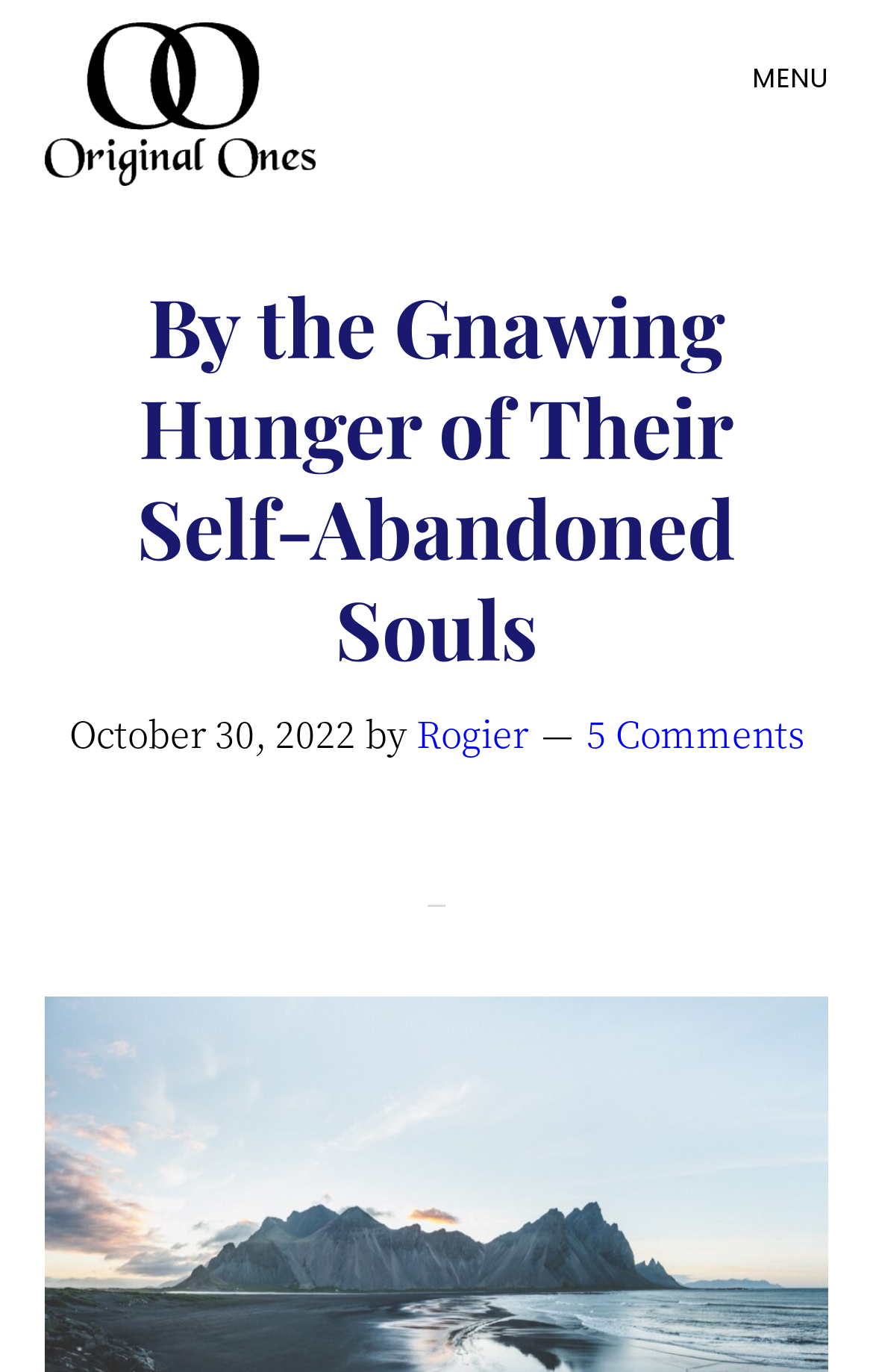Provide a one-word or brief phrase answer to the question:
What is the symbol shown next to the Summer Solstice Ceremony text?

🌞